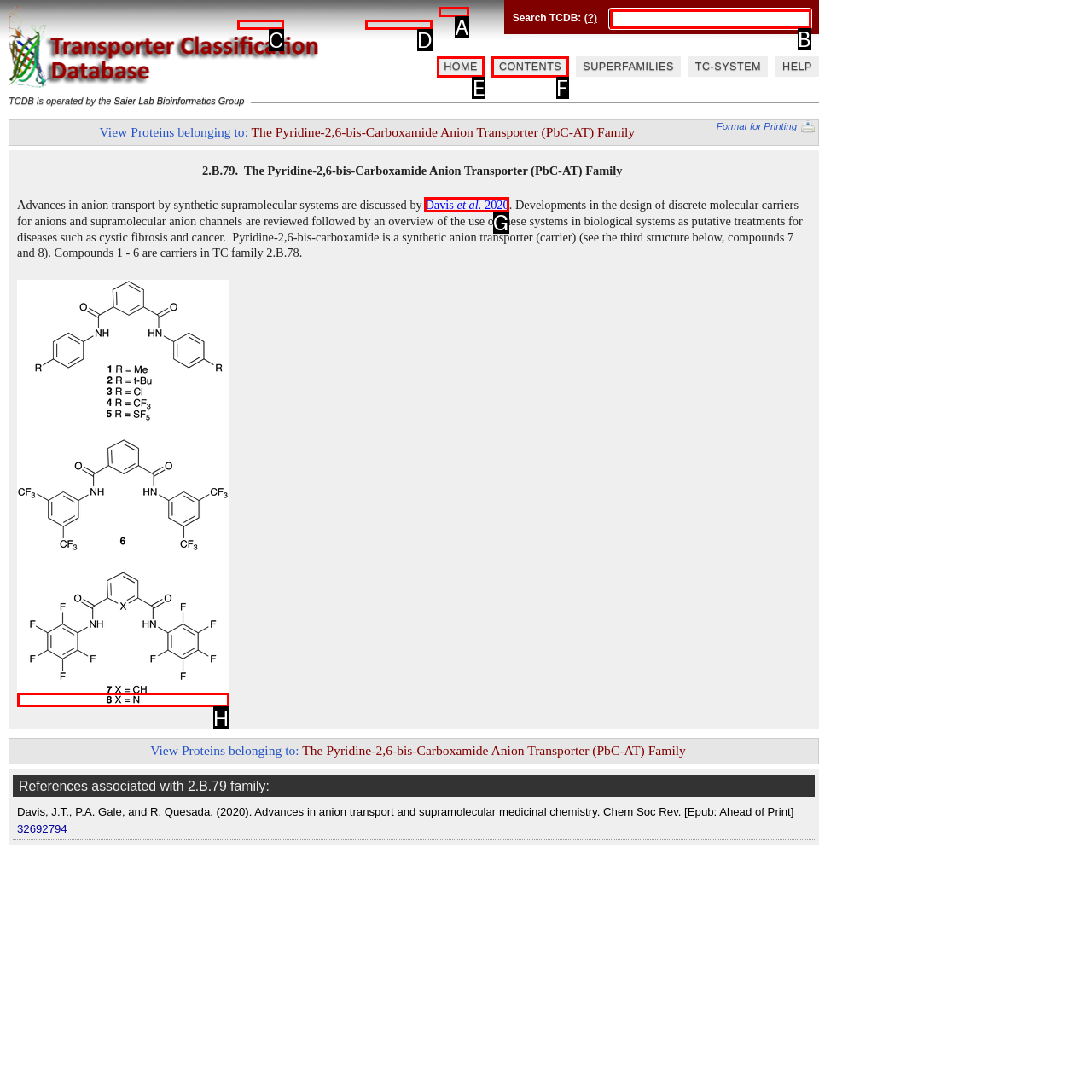Identify the HTML element to click to execute this task: Read the article by Davis et al. 2020 Respond with the letter corresponding to the proper option.

G